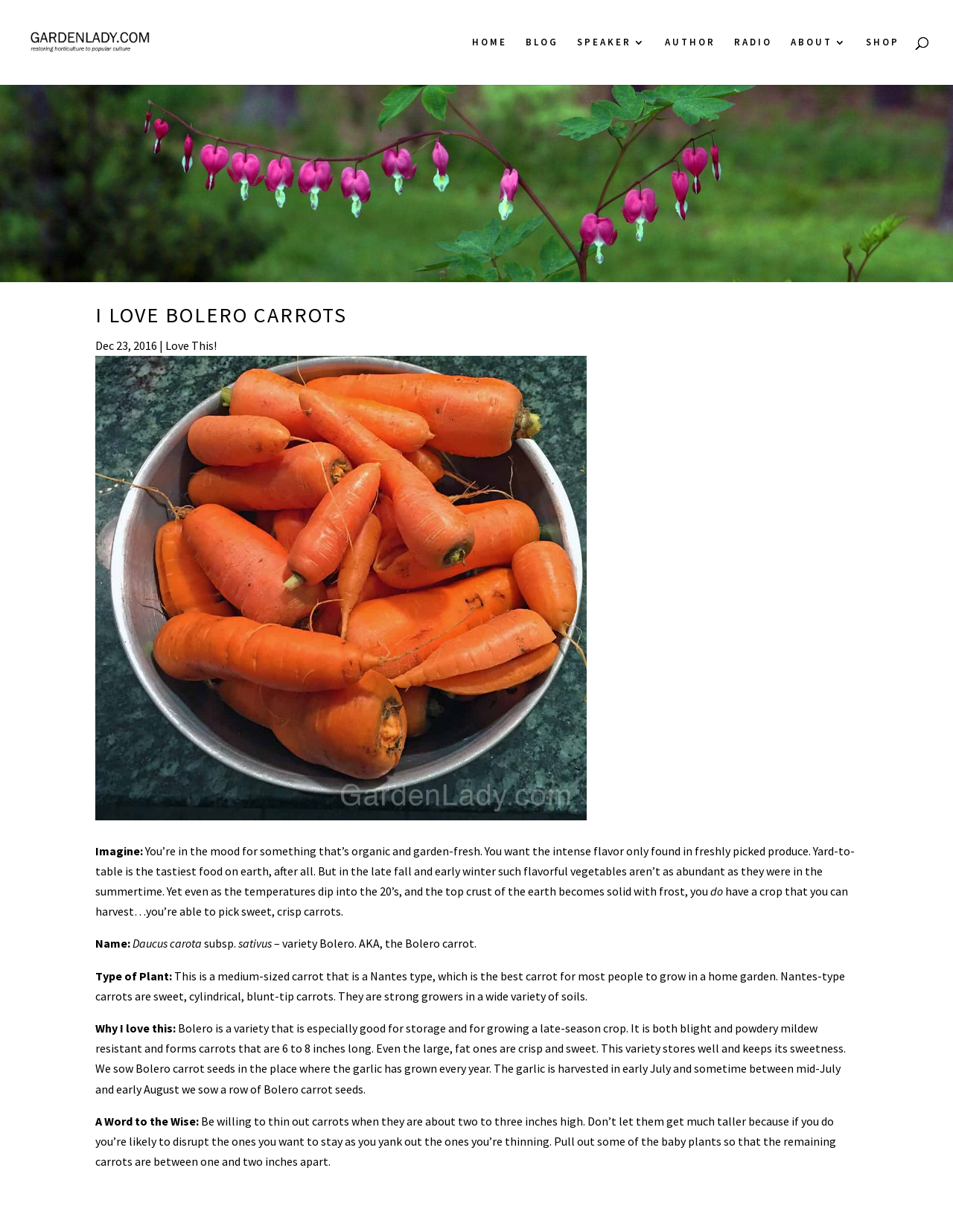Could you specify the bounding box coordinates for the clickable section to complete the following instruction: "view who we are page"?

None